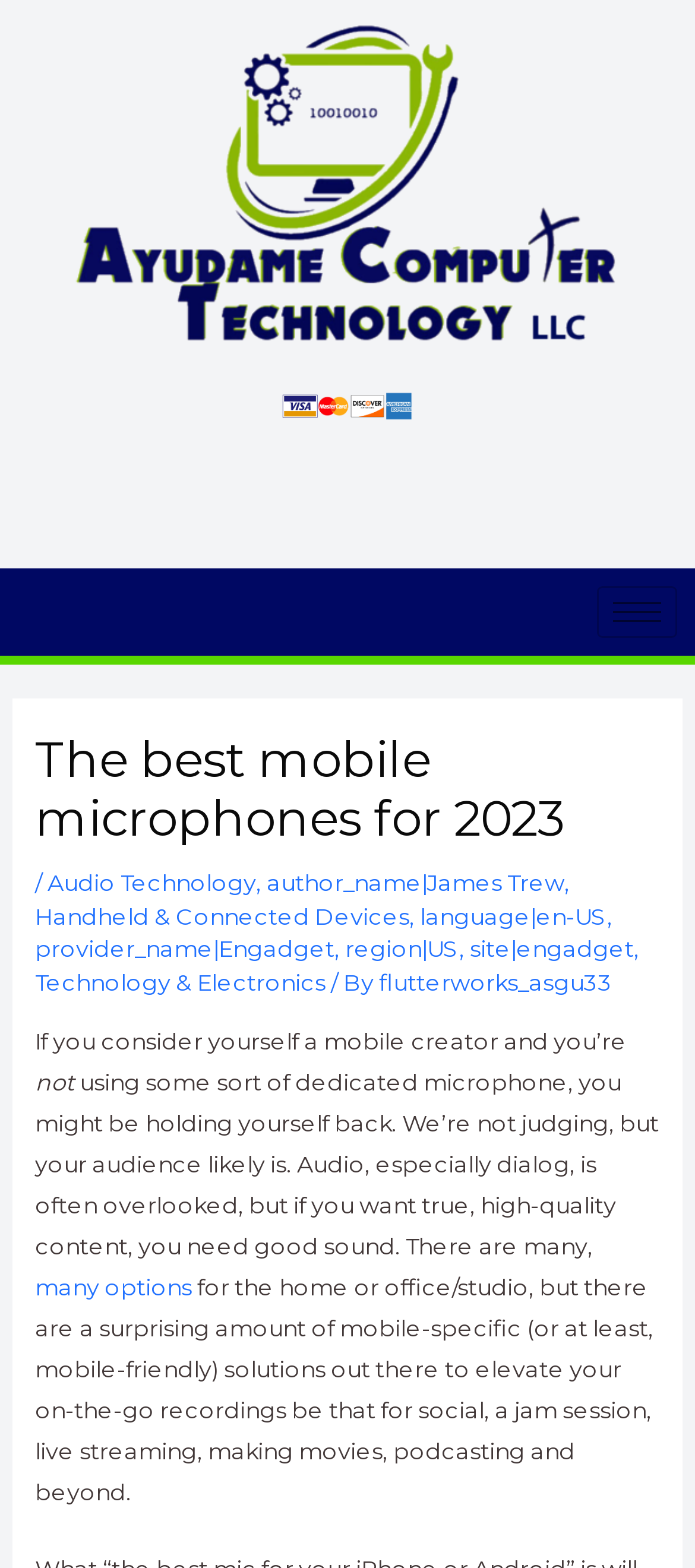What is the category of the article?
Based on the image, answer the question in a detailed manner.

I determined the category of the article by looking at the header section of the webpage, where it says 'The best mobile microphones for 2023' followed by a slash and then 'Audio Technology'. This suggests that the article belongs to the category of Audio Technology.